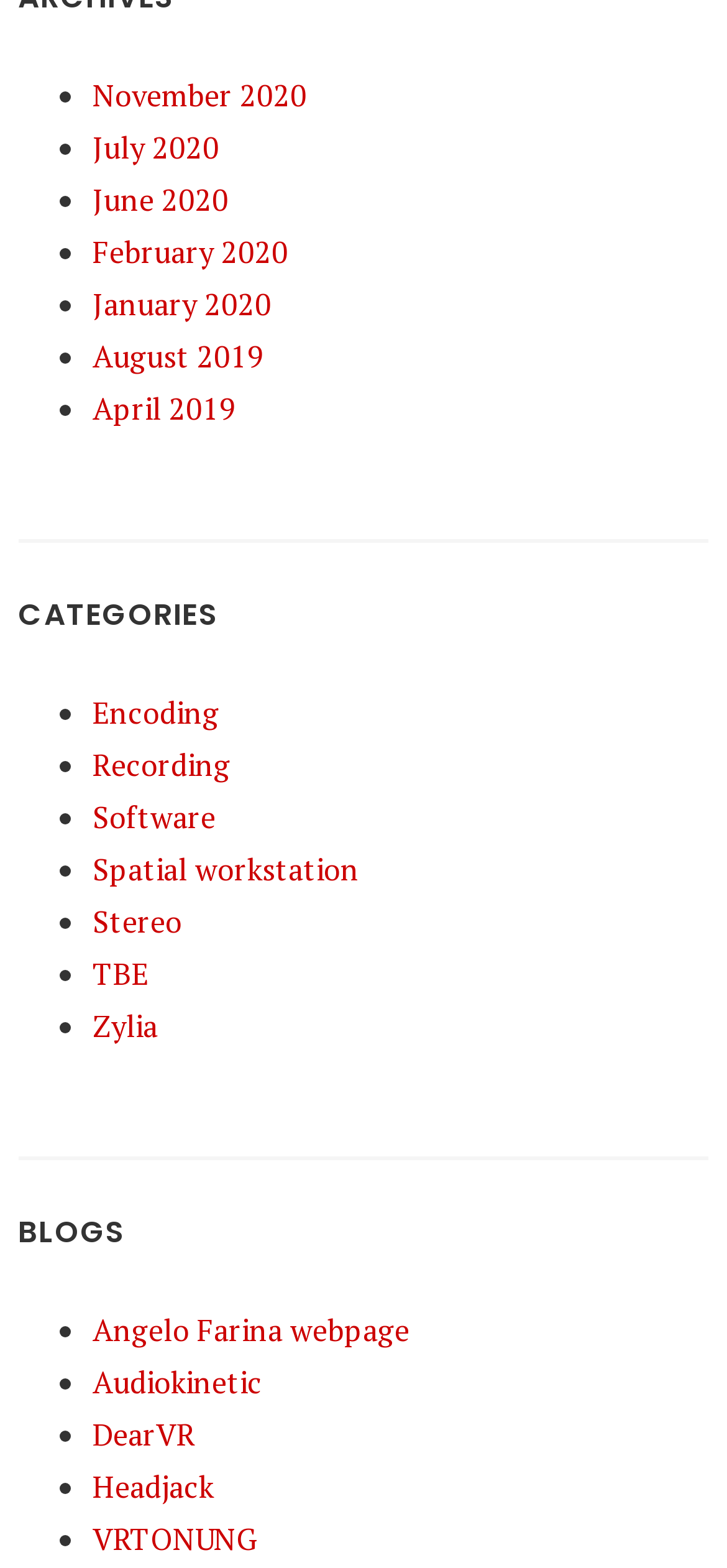What are the categories listed on the webpage?
From the image, respond with a single word or phrase.

Encoding, Recording, etc.